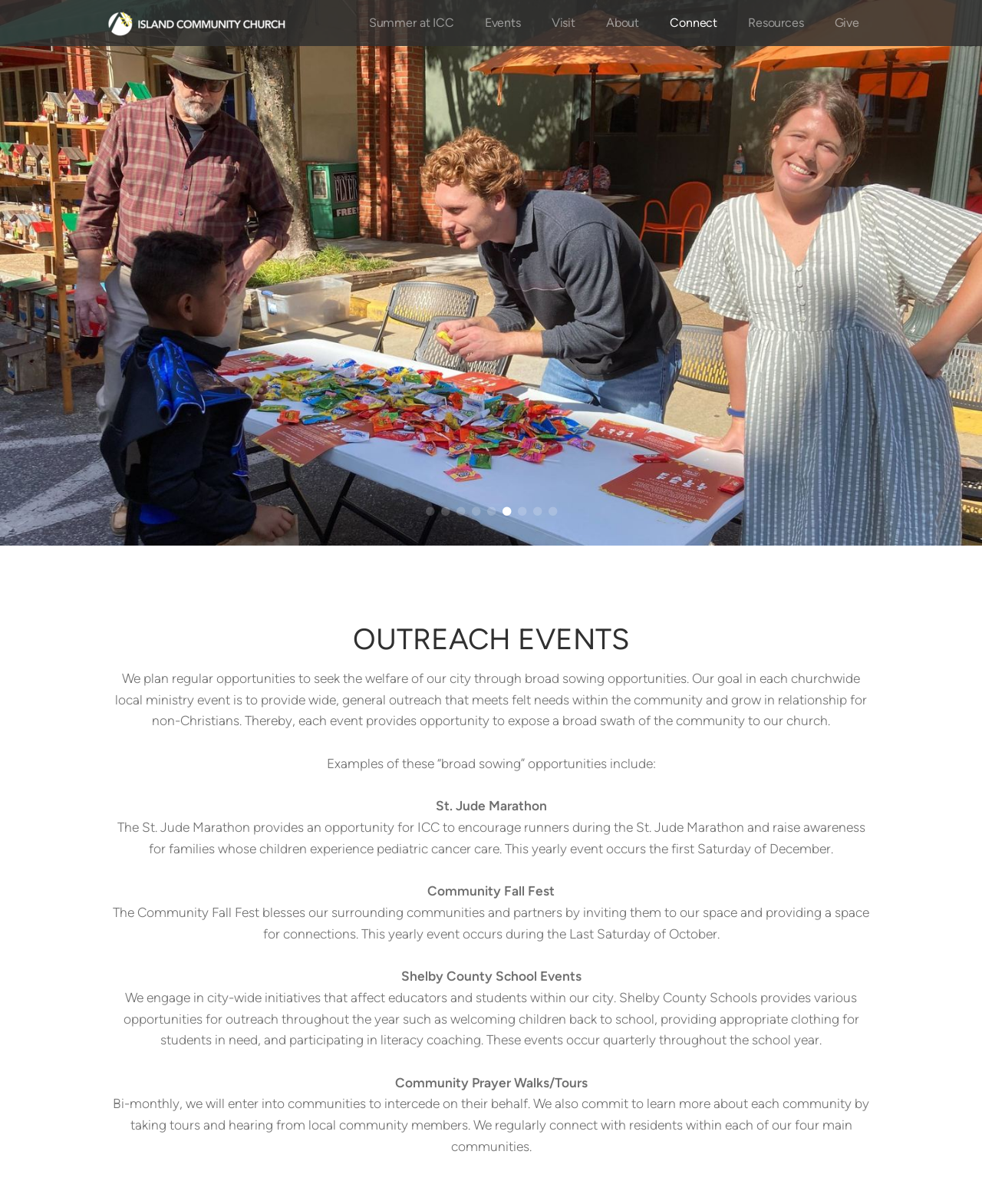Provide the bounding box coordinates of the HTML element this sentence describes: "parent_node: 1".

[0.0, 0.0, 1.0, 0.453]